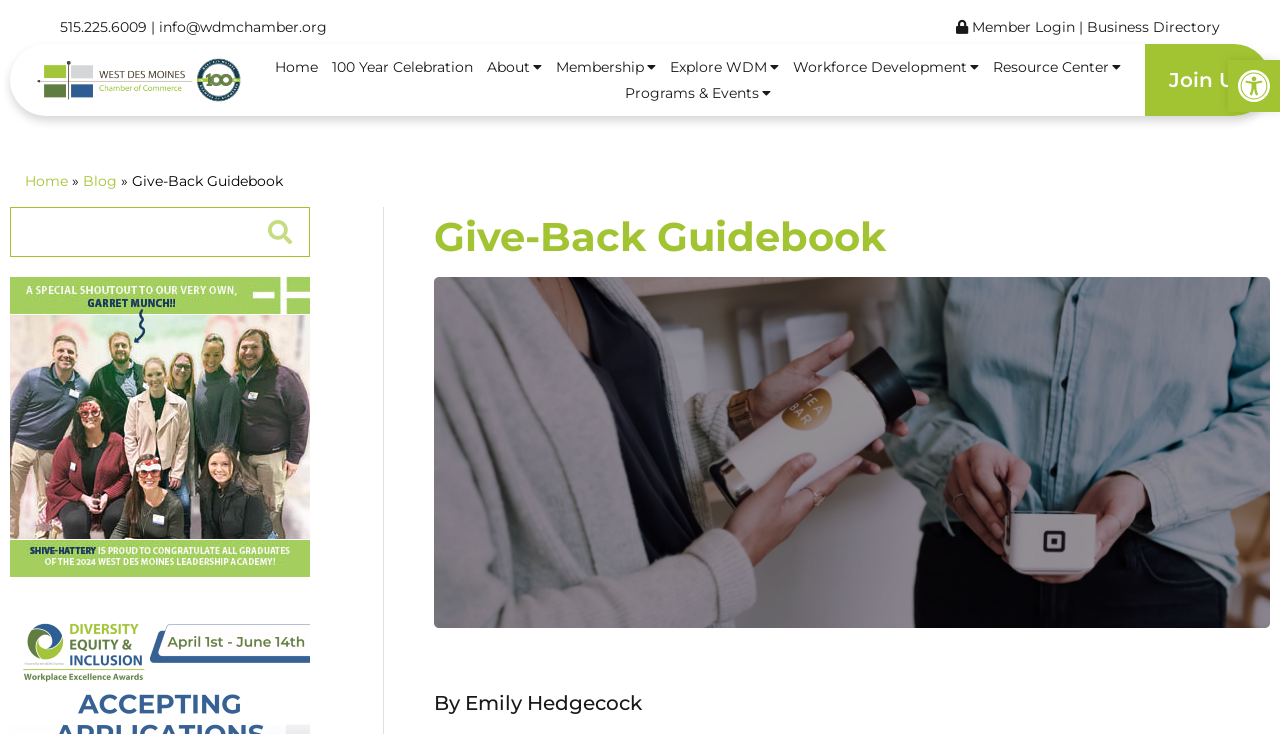Please locate the bounding box coordinates for the element that should be clicked to achieve the following instruction: "View business directory". Ensure the coordinates are given as four float numbers between 0 and 1, i.e., [left, top, right, bottom].

[0.849, 0.025, 0.953, 0.049]